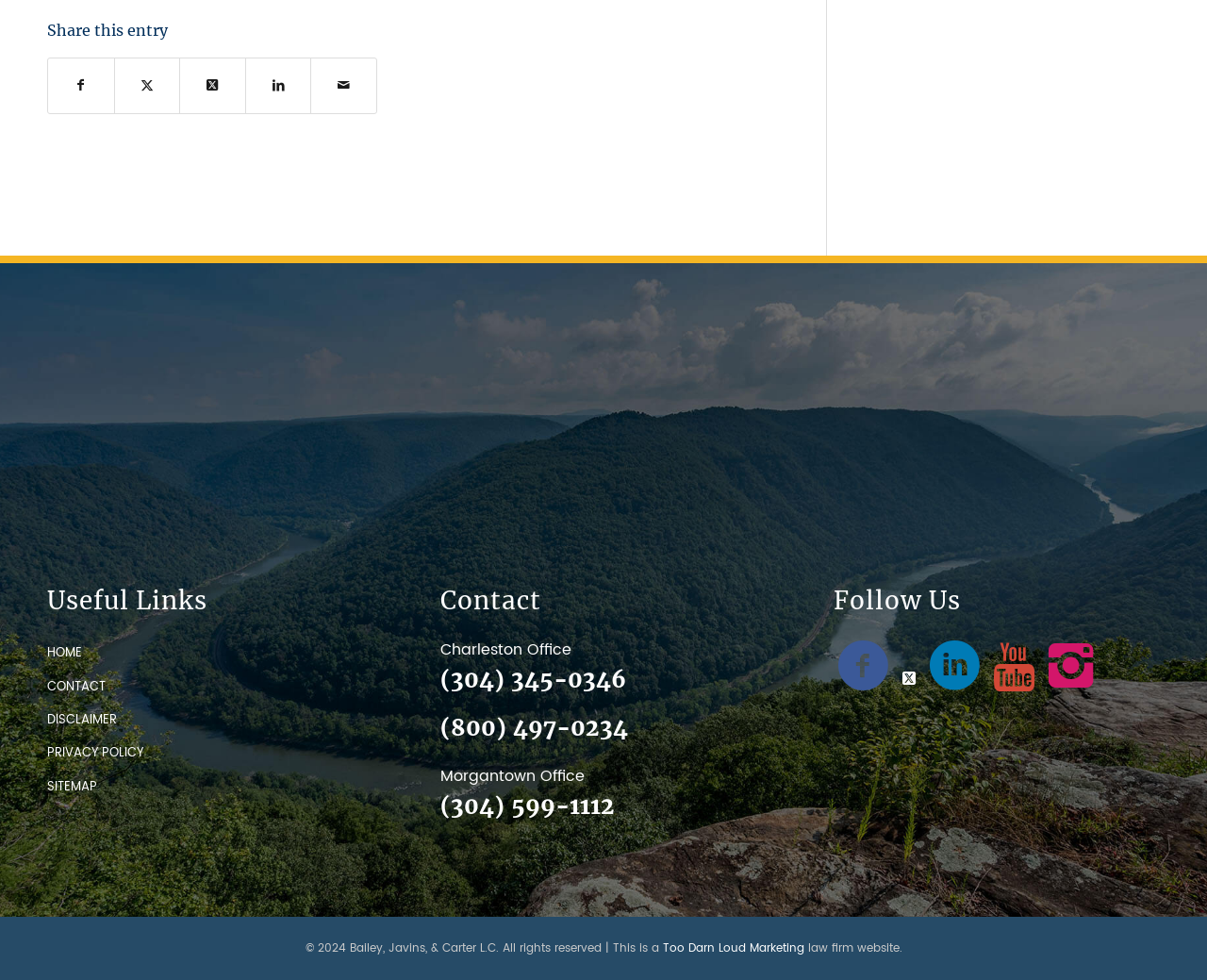Carefully examine the image and provide an in-depth answer to the question: What social media platforms can you follow the law firm on?

I found the social media platforms by looking at the 'Follow Us' section where it has icons for multiple social media platforms, although the exact names of the platforms are not explicitly mentioned.